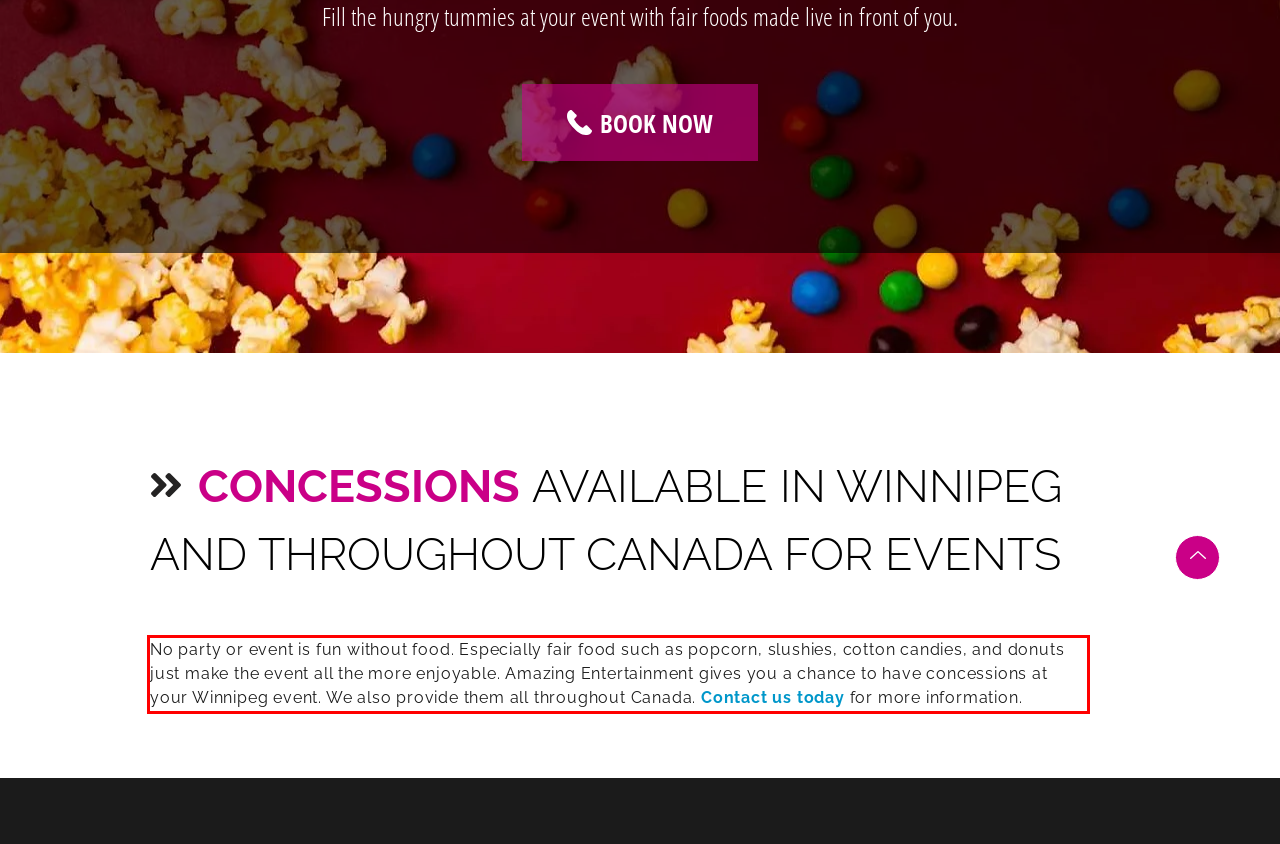Please look at the webpage screenshot and extract the text enclosed by the red bounding box.

No party or event is fun without food. Especially fair food such as popcorn, slushies, cotton candies, and donuts just make the event all the more enjoyable. Amazing Entertainment gives you a chance to have concessions at your Winnipeg event. We also provide them all throughout Canada. Contact us today for more information.